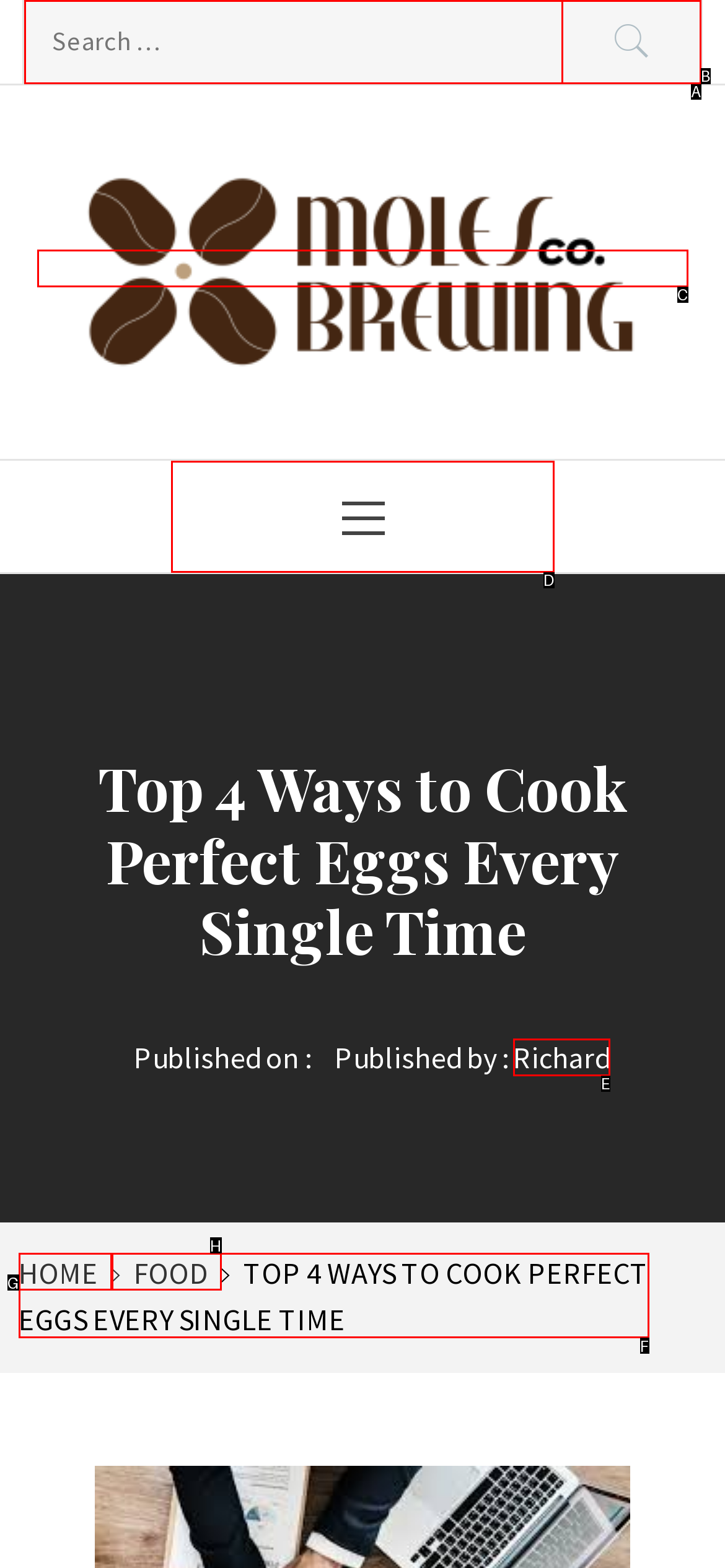Determine the HTML element that best aligns with the description: Primary Menu
Answer with the appropriate letter from the listed options.

D